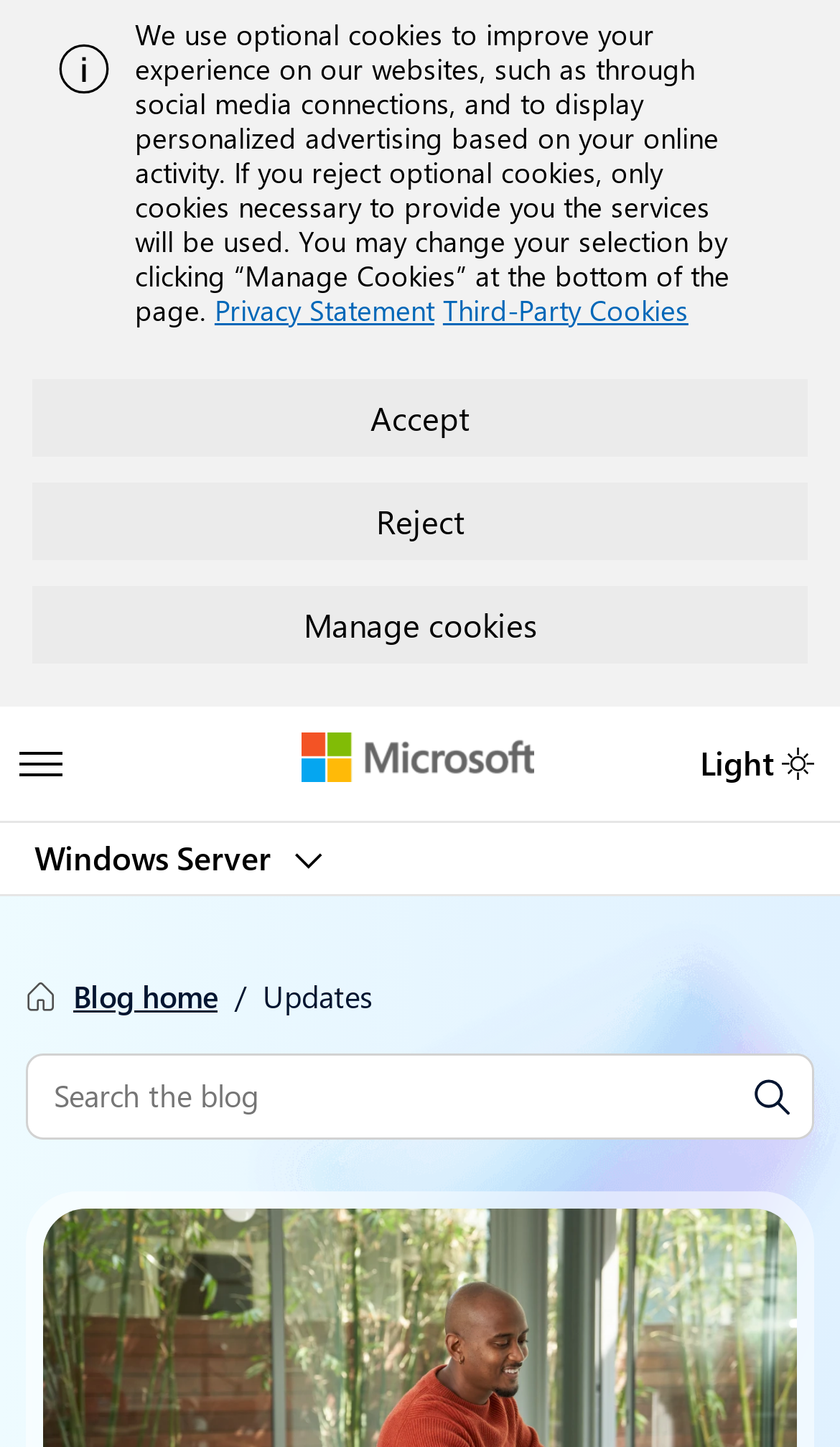Determine the bounding box coordinates of the area to click in order to meet this instruction: "Go to Blog home".

[0.087, 0.673, 0.259, 0.704]